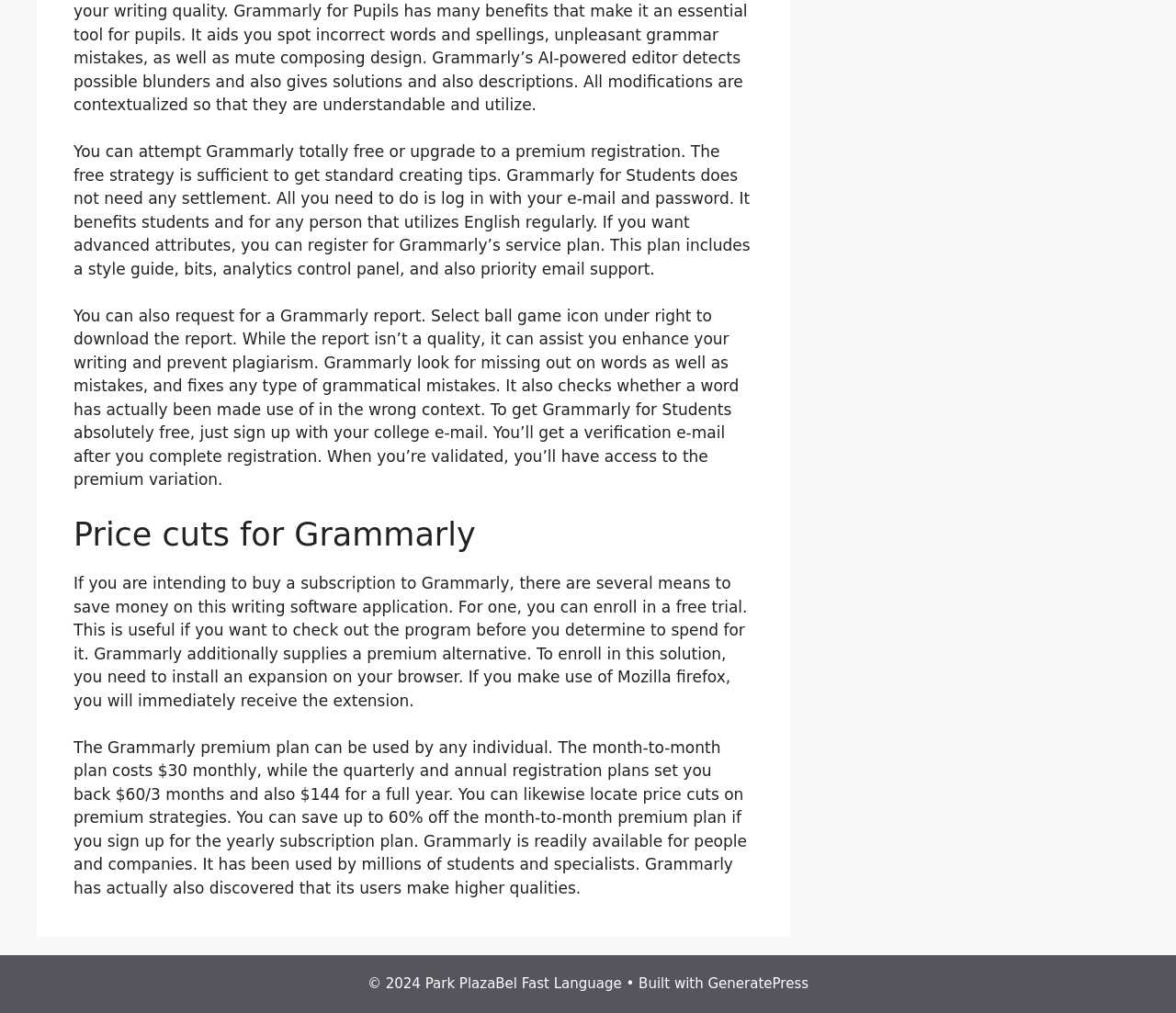How can students get Grammarly for free?
Based on the screenshot, provide your answer in one word or phrase.

Sign up with college email